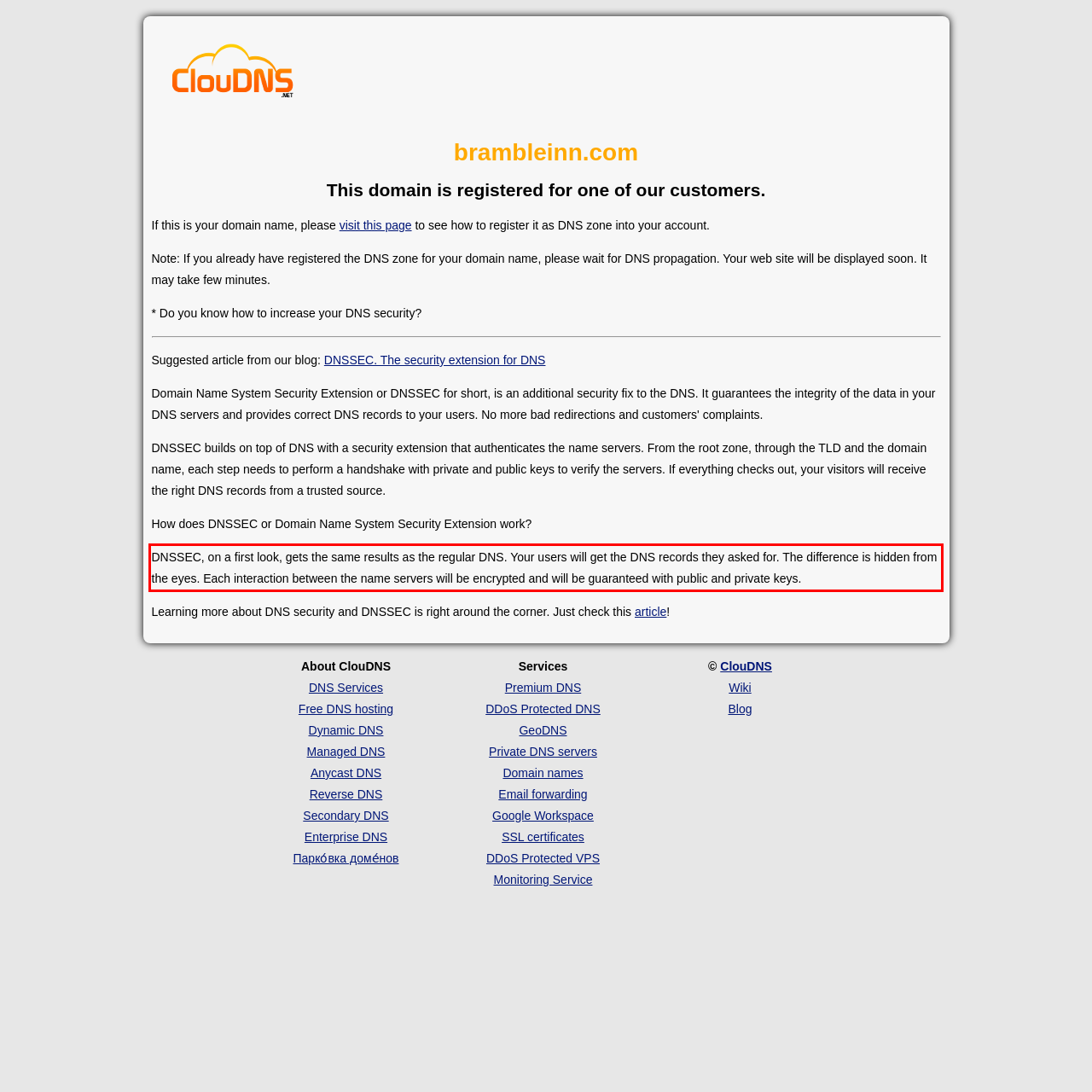Review the screenshot of the webpage and recognize the text inside the red rectangle bounding box. Provide the extracted text content.

DNSSEC, on a first look, gets the same results as the regular DNS. Your users will get the DNS records they asked for. The difference is hidden from the eyes. Each interaction between the name servers will be encrypted and will be guaranteed with public and private keys.